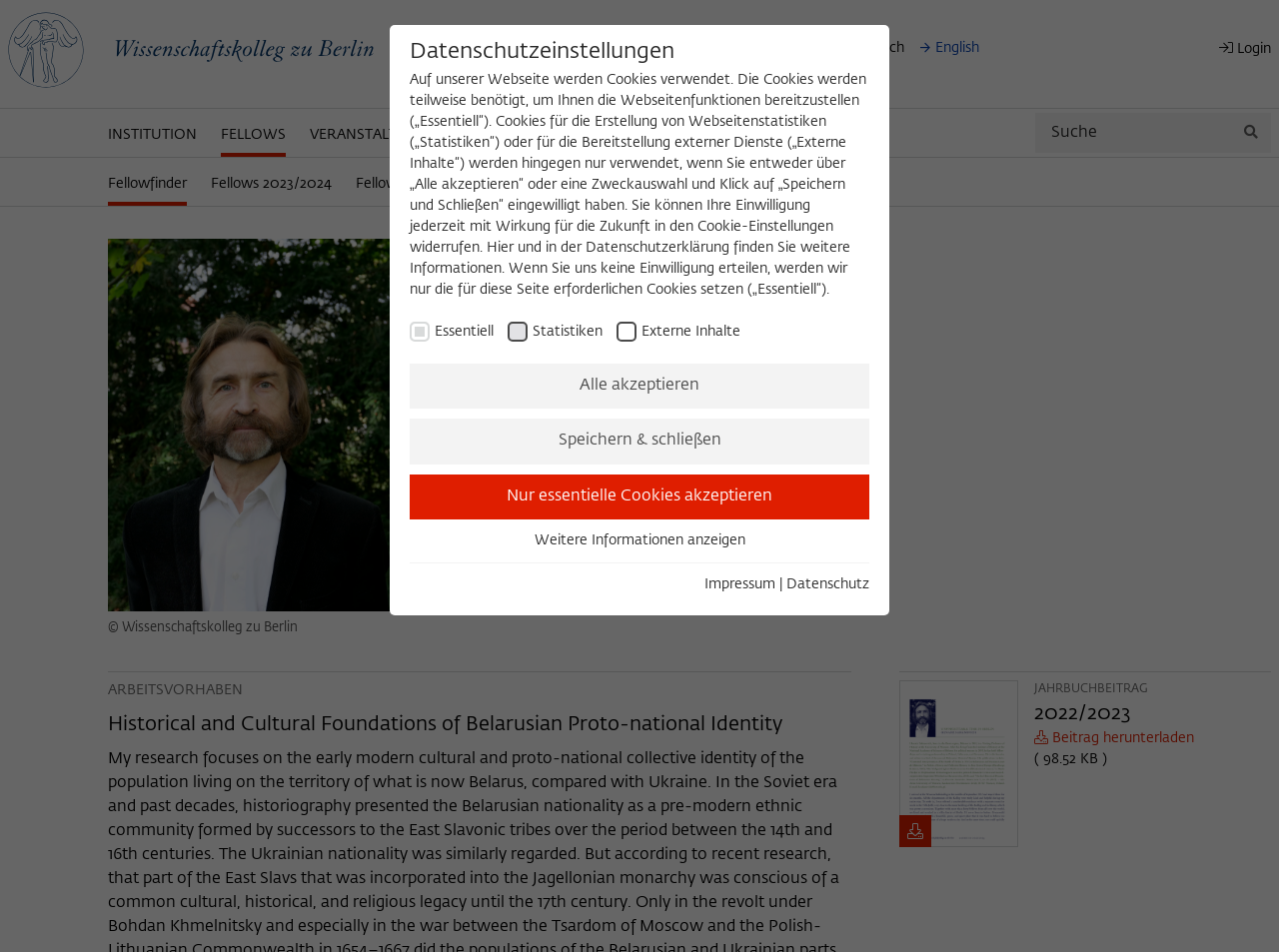What is the language of the webpage?
Look at the image and answer the question with a single word or phrase.

German